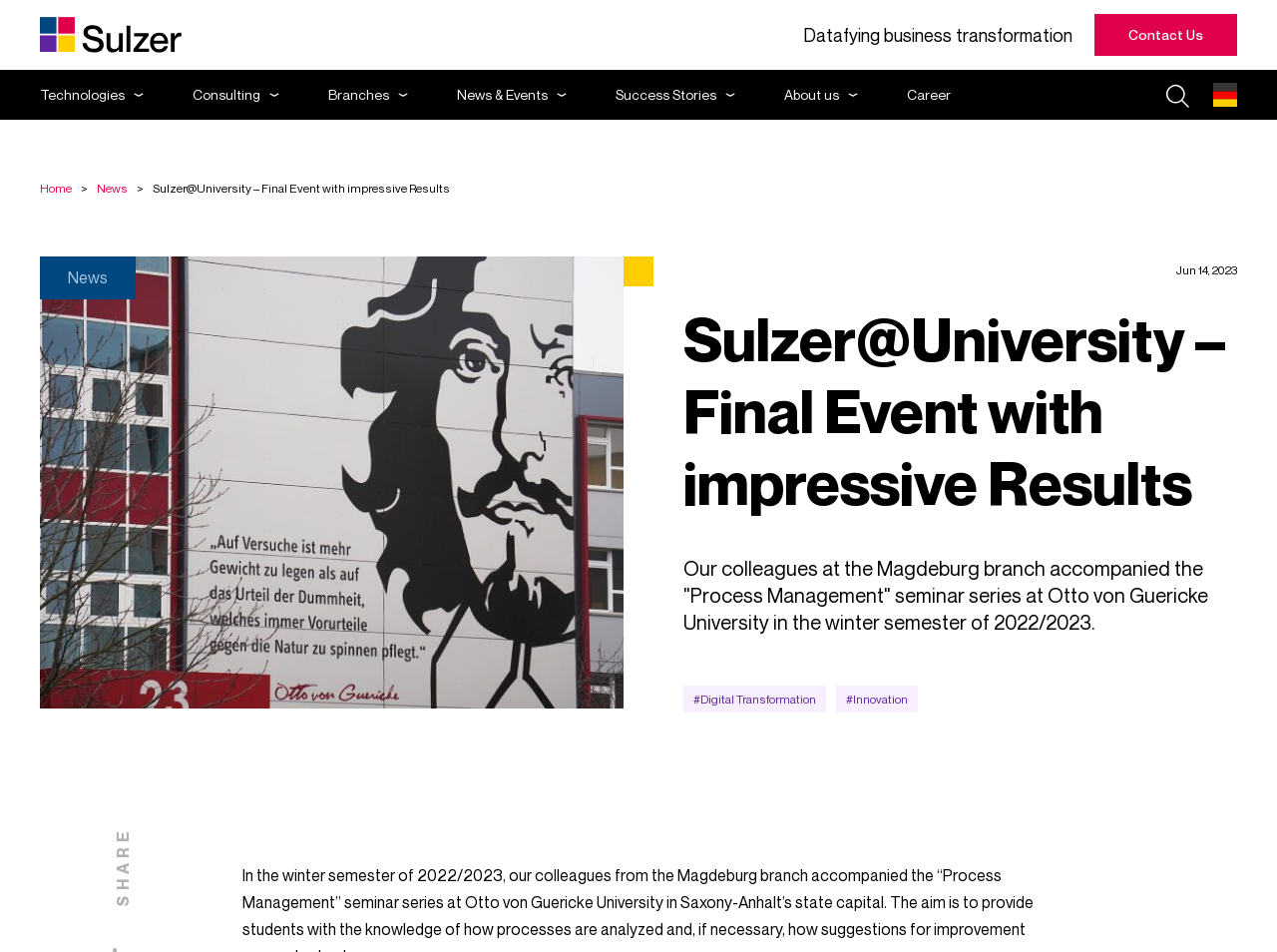How many images are there on the webpage?
Using the image as a reference, answer with just one word or a short phrase.

2